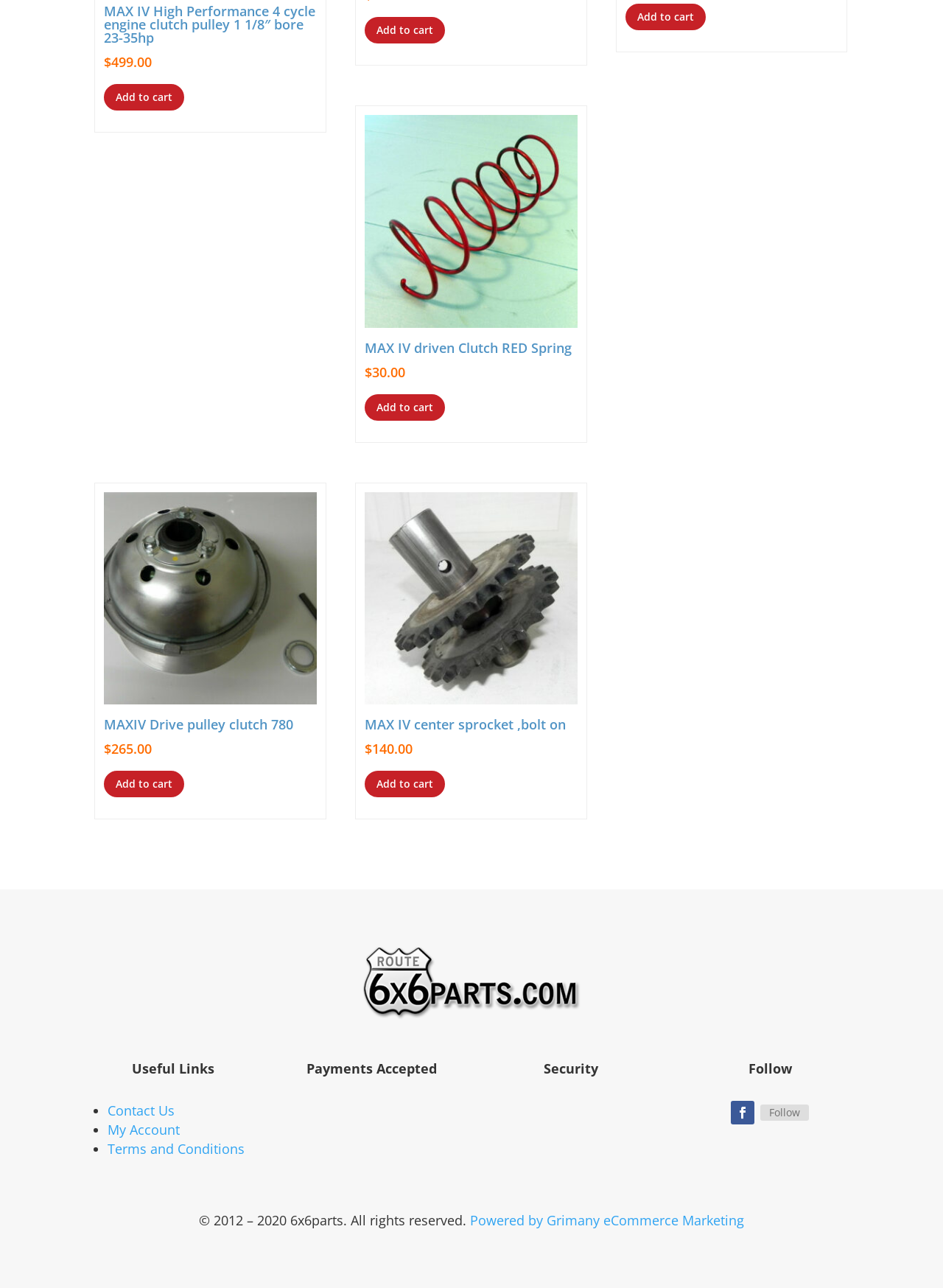Respond with a single word or phrase:
What is the price of MAX IV driven Clutch RED Spring?

$30.00